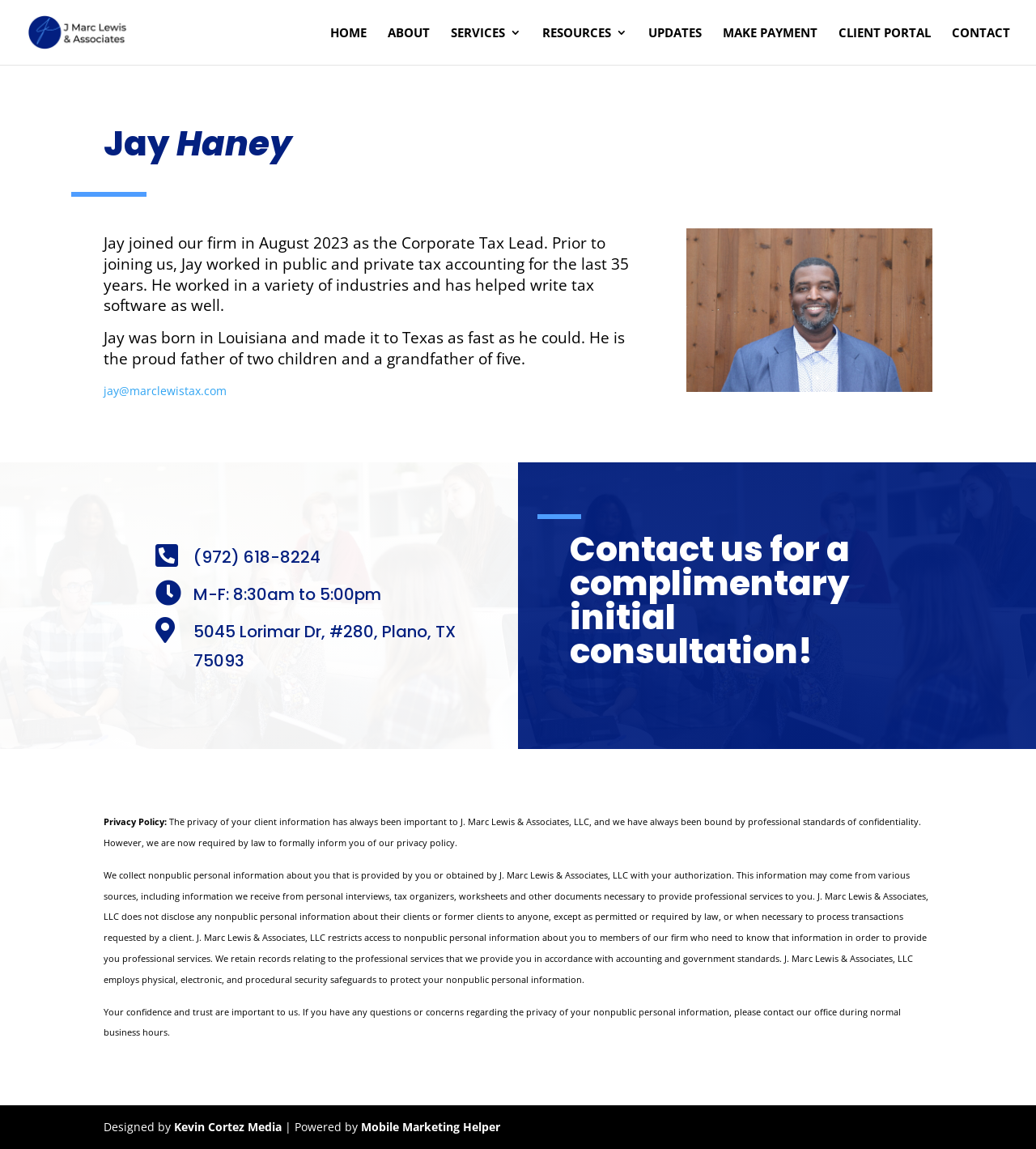Using the information in the image, could you please answer the following question in detail:
What is the phone number to contact Jay Haney?

The phone number to contact Jay Haney is mentioned in the webpage as (972) 618-8224, which is provided along with other contact information such as email and address.